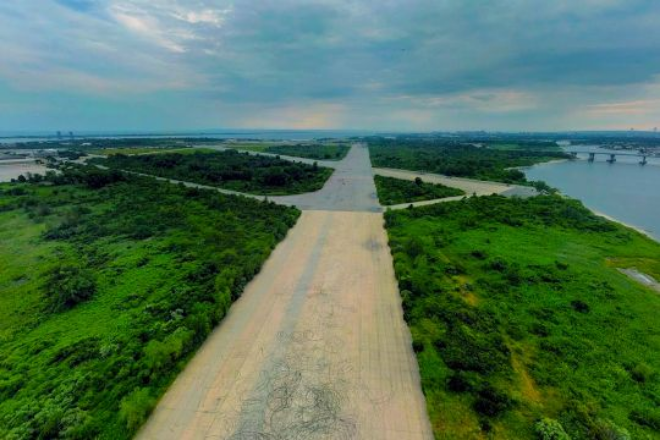Provide a thorough description of the image, including all visible elements.

This aerial photograph captures the expansive landscape of Floyd Bennett Field in Bergen Beach, Brooklyn, NY. The image highlights the remnants of its historical airfield infrastructure, overgrown with vibrant greenery on either side. The once-busy runways now lie mostly abandoned, showcasing a striking contrast between nature’s reclaiming force and the man-made structures. In the distance, the waterways and bridges blend seamlessly into the skyline, hinting at the rich history of this site, which was once a pivotal location in the early days of aviation. This picturesque scene invites exploration and evokes nostalgia, embodying both the spirit of adventure and the passage of time in aviation history.